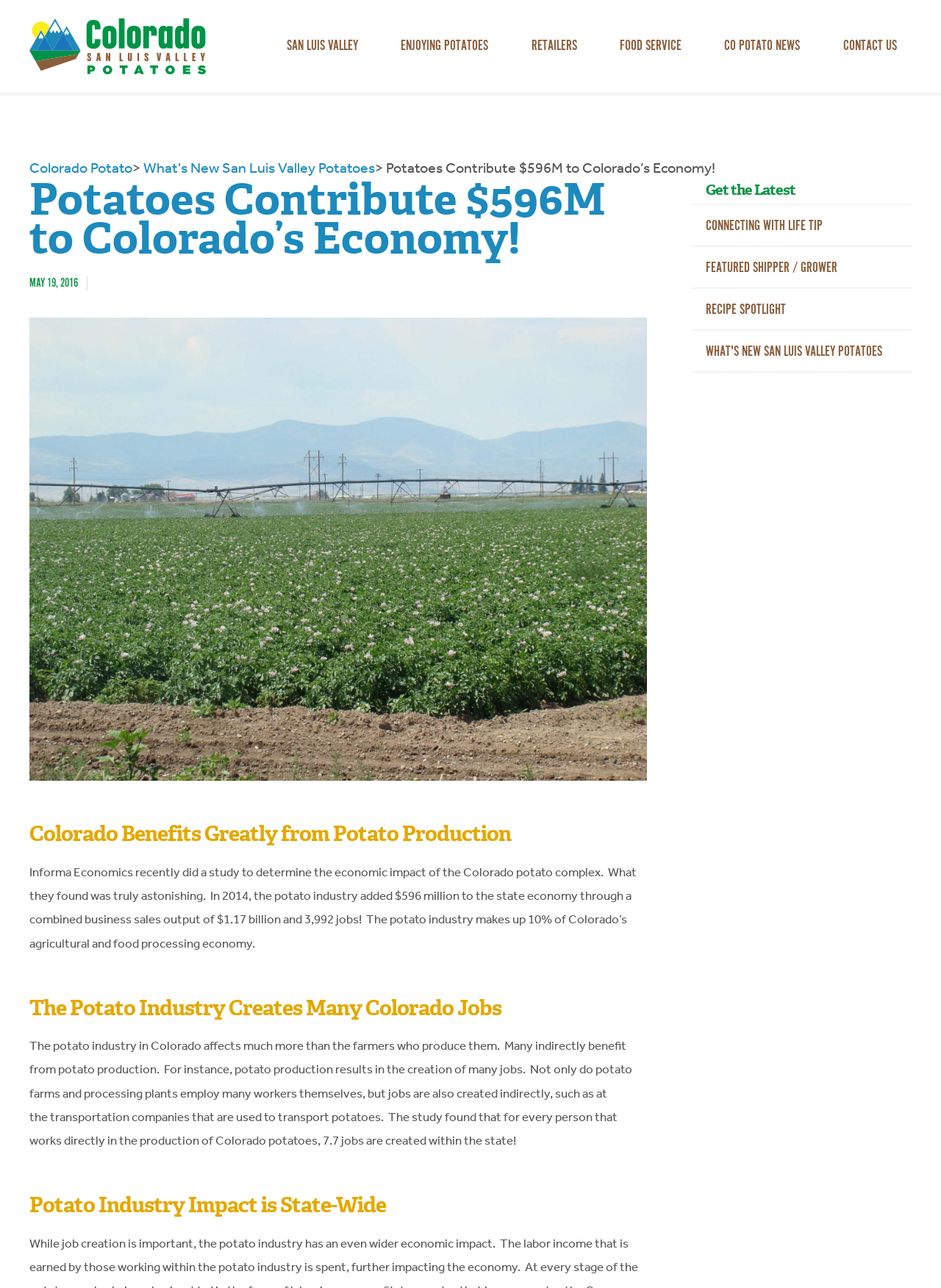Create a detailed narrative of the webpage’s visual and textual elements.

The webpage is about the economic impact of potato production in Colorado. At the top left, there is a logo and a link to "Colorado Potato". Below the logo, there are several links to different sections of the website, including "SAN LUIS VALLEY", "ENJOYING POTATOES", "RETAILERS", "FOOD SERVICE", "CO POTATO NEWS", and "CONTACT US". 

The main content of the webpage is divided into several sections. The first section has a heading "Potatoes Contribute $596M to Colorado’s Economy!" and a subheading "MAY 19, 2016". Below this, there is a link to an article and a brief summary of the article, which discusses the economic impact of the potato industry in Colorado.

The next section has a heading "Colorado Benefits Greatly from Potato Production" and a paragraph of text that summarizes the findings of a study by Informa Economics. The study found that the potato industry added $596 million to the state economy and created 3,992 jobs.

The following section has a heading "The Potato Industry Creates Many Colorado Jobs" and a paragraph of text that discusses the indirect benefits of potato production, including the creation of jobs in transportation and other industries.

The final section has a heading "Potato Industry Impact is State-Wide" but does not contain any text.

On the right side of the webpage, there is a complementary section with a heading "Get the Latest" and several links to different articles or features, including "CONNECTING WITH LIFE TIP", "FEATURED SHIPPER / GROWER", "RECIPE SPOTLIGHT", and "WHAT'S NEW SAN LUIS VALLEY POTATOES".